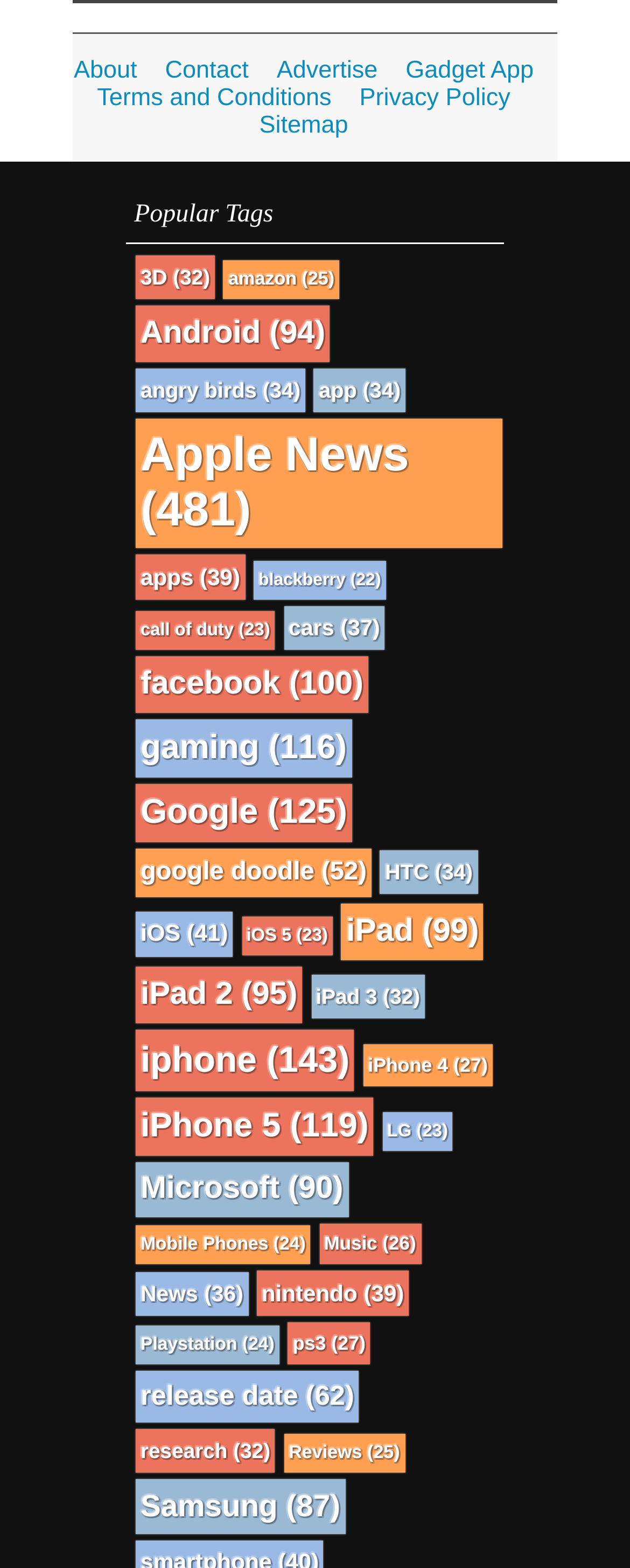Please mark the clickable region by giving the bounding box coordinates needed to complete this instruction: "Read 'Terms and Conditions'".

[0.154, 0.054, 0.526, 0.071]